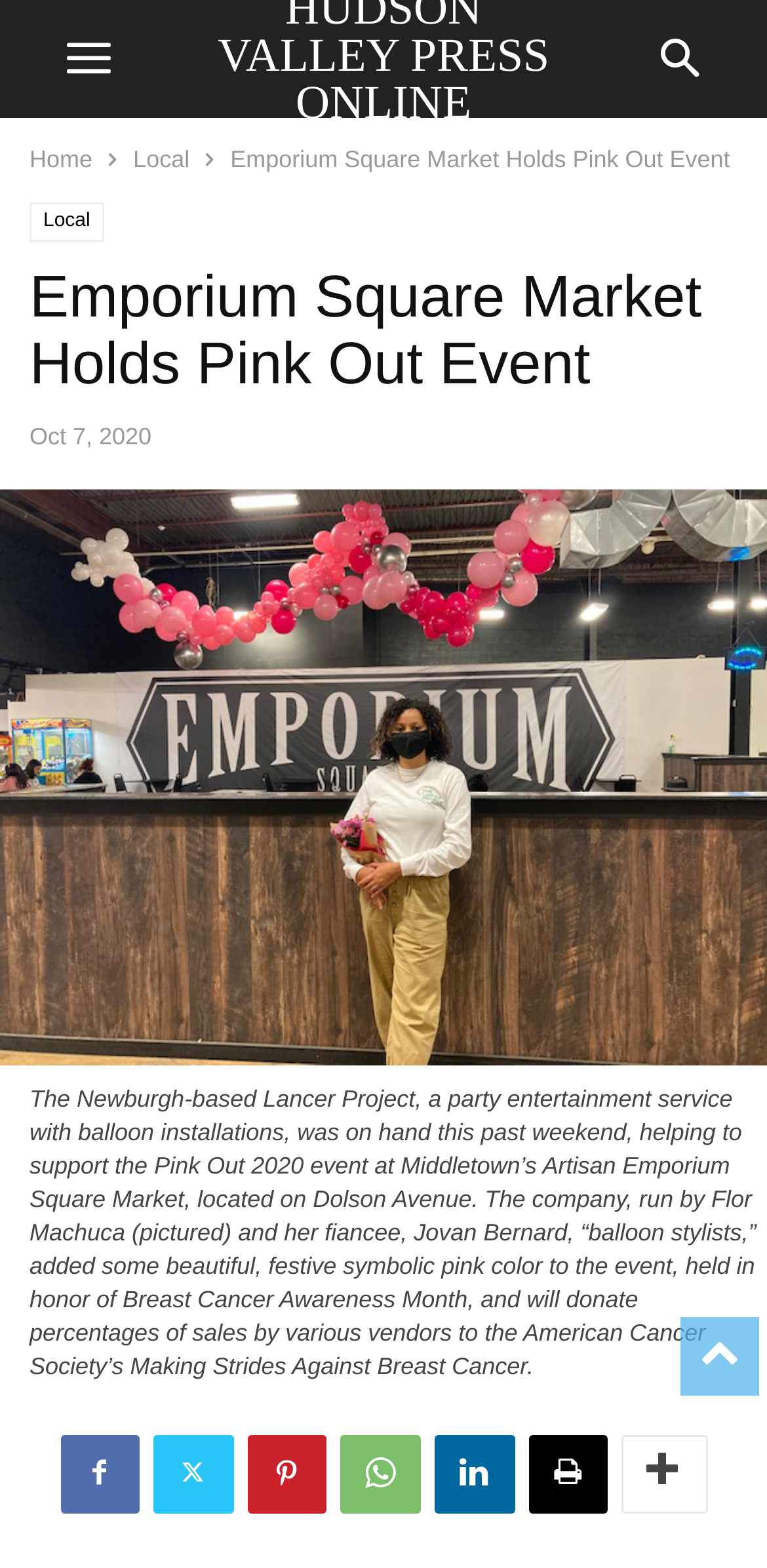Locate the bounding box coordinates of the clickable element to fulfill the following instruction: "view more images". Provide the coordinates as four float numbers between 0 and 1 in the format [left, top, right, bottom].

[0.0, 0.312, 1.0, 0.679]